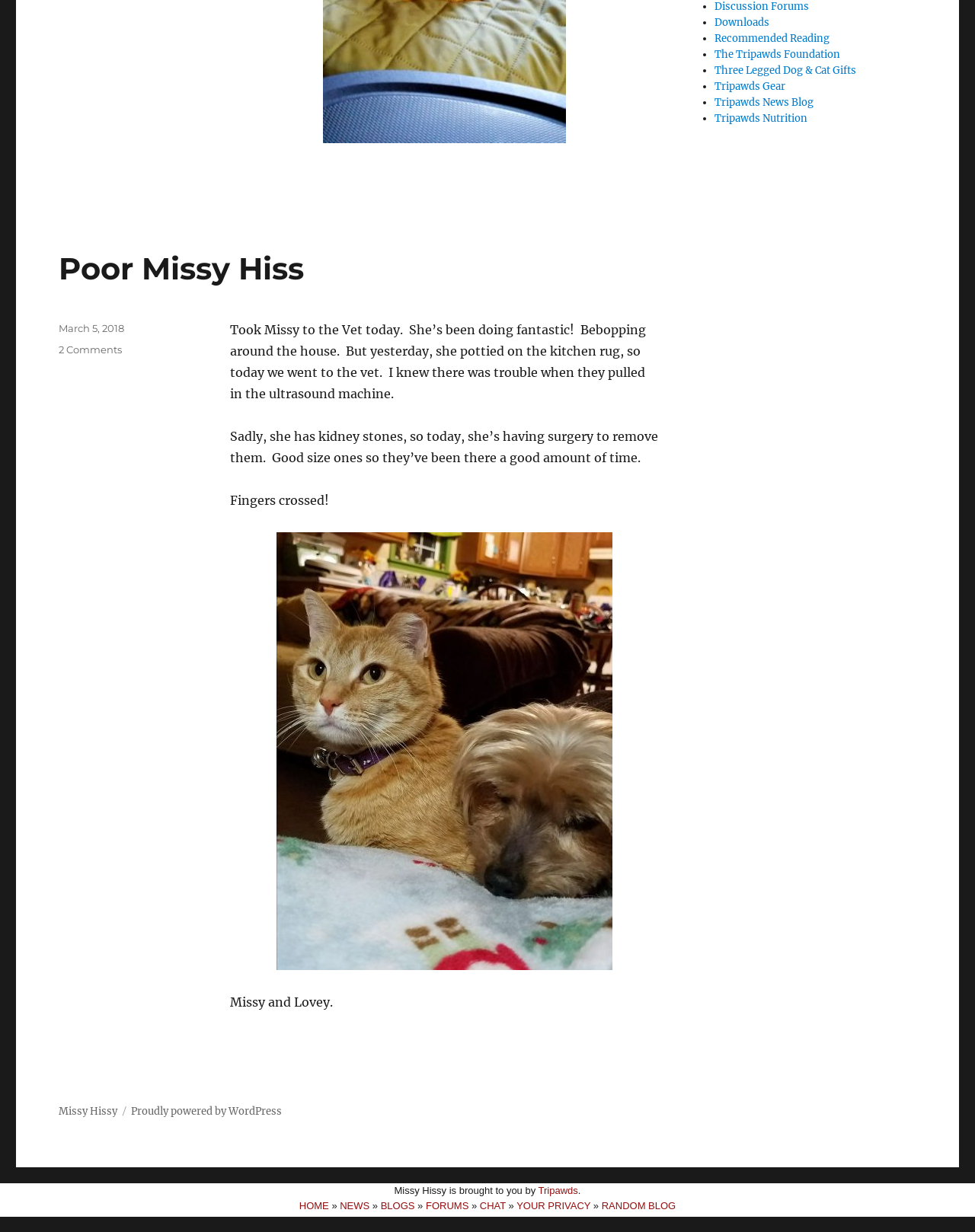Find the bounding box coordinates for the element that must be clicked to complete the instruction: "View comments on 'Poor Missy Hiss'". The coordinates should be four float numbers between 0 and 1, indicated as [left, top, right, bottom].

[0.06, 0.279, 0.125, 0.289]